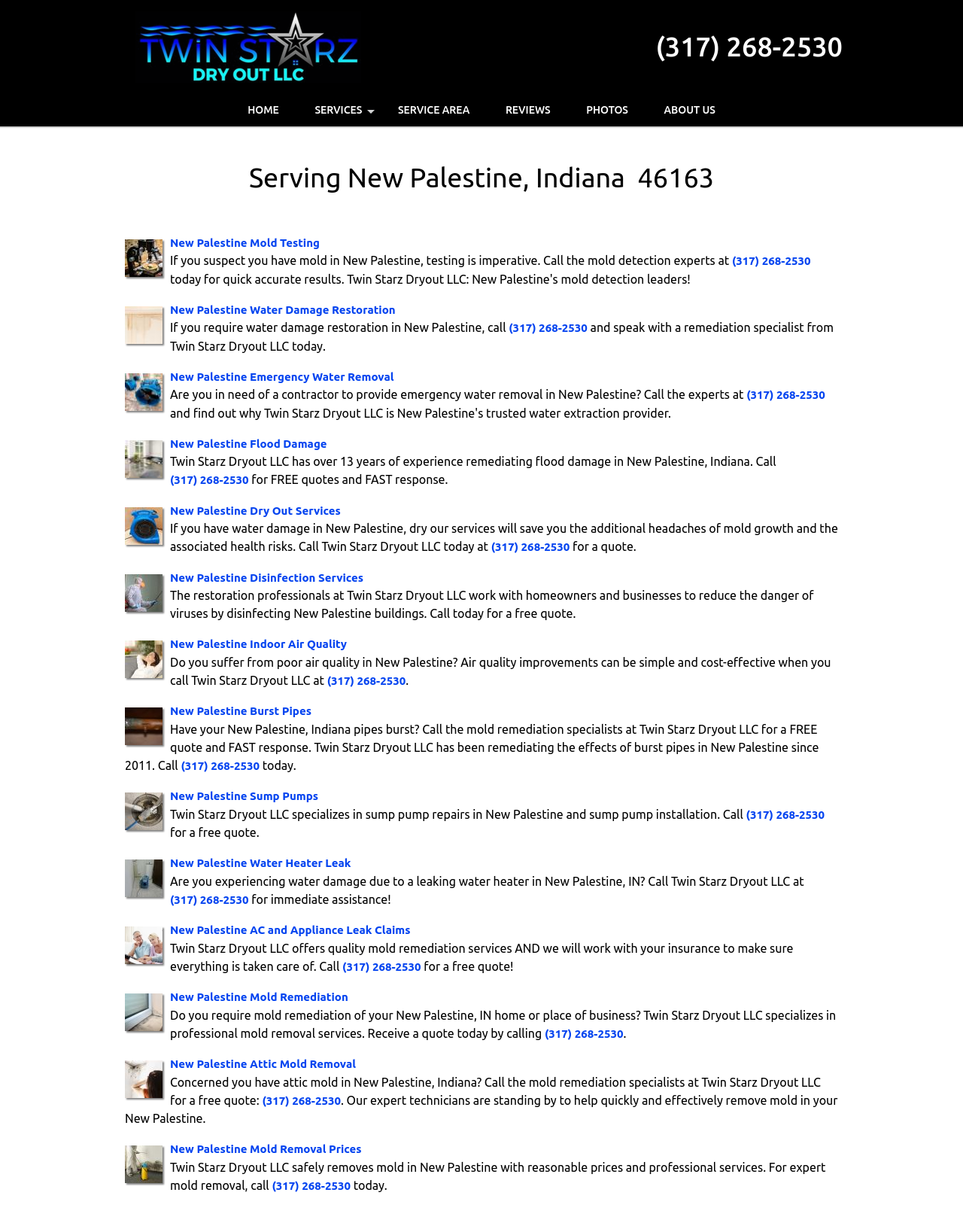Locate the bounding box coordinates of the element that should be clicked to execute the following instruction: "Get a quote for water damage restoration".

[0.177, 0.246, 0.411, 0.256]